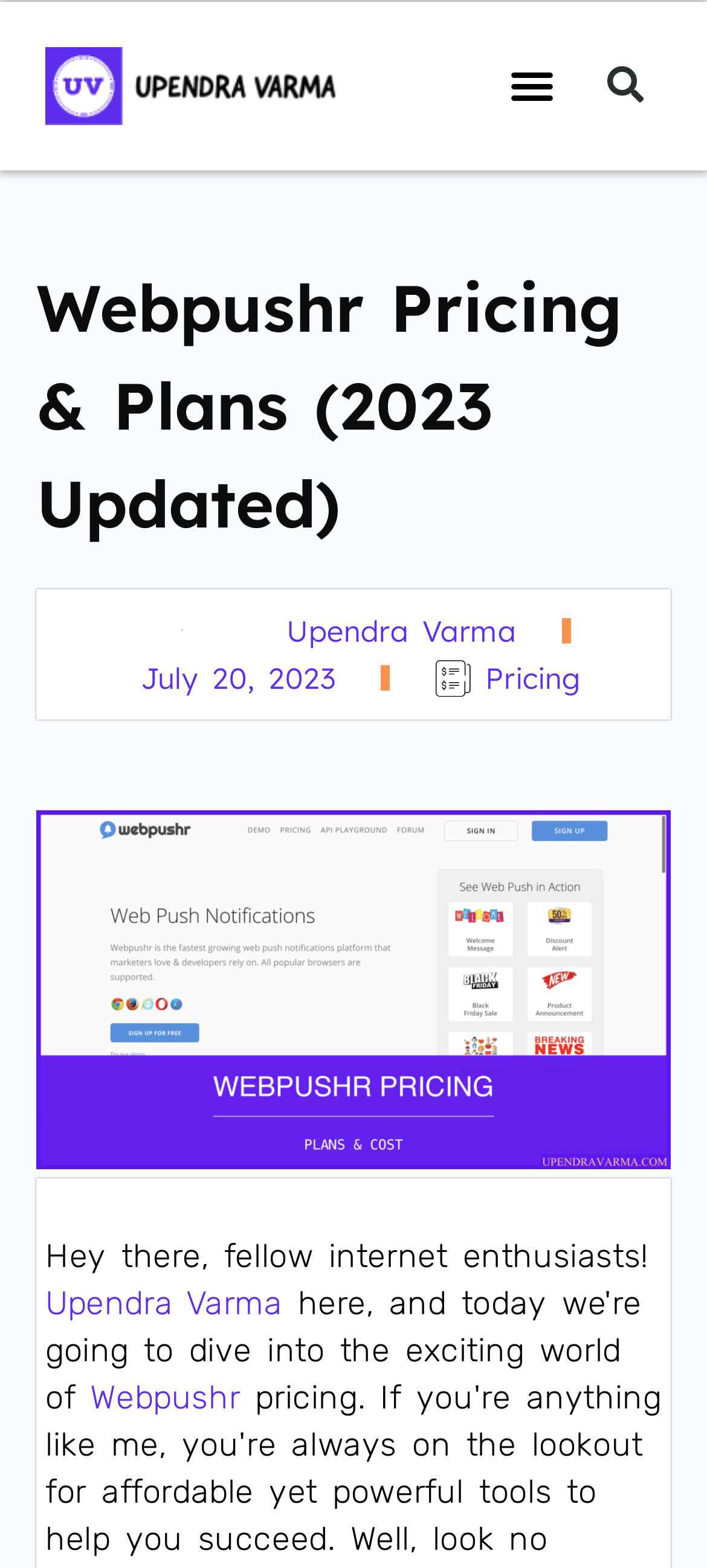Identify the bounding box coordinates of the HTML element based on this description: "Menu".

[0.705, 0.033, 0.801, 0.076]